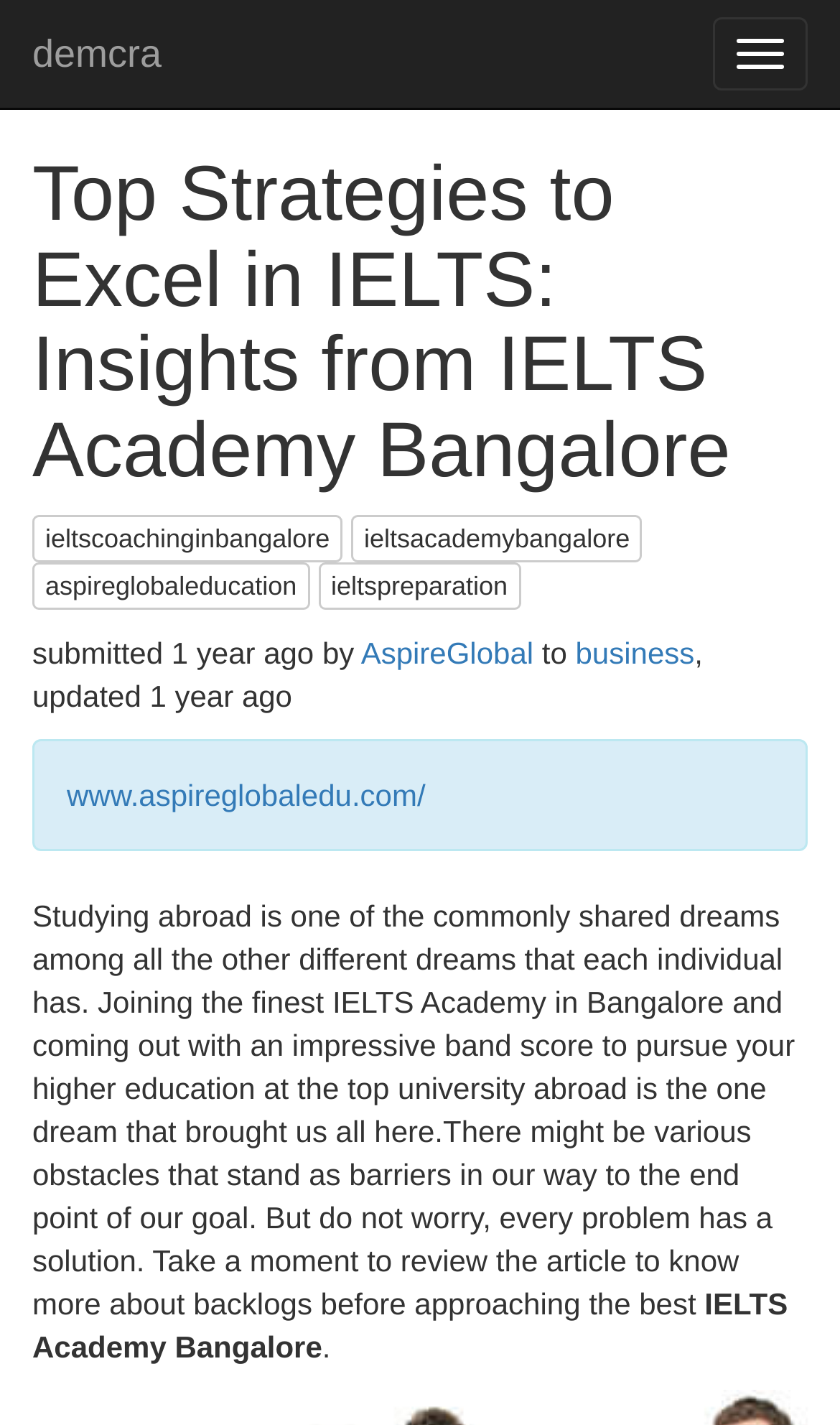Use the information in the screenshot to answer the question comprehensively: Who submitted the article?

The webpage mentions that the article was submitted by AspireGlobal, which is likely the author or contributor of the article.